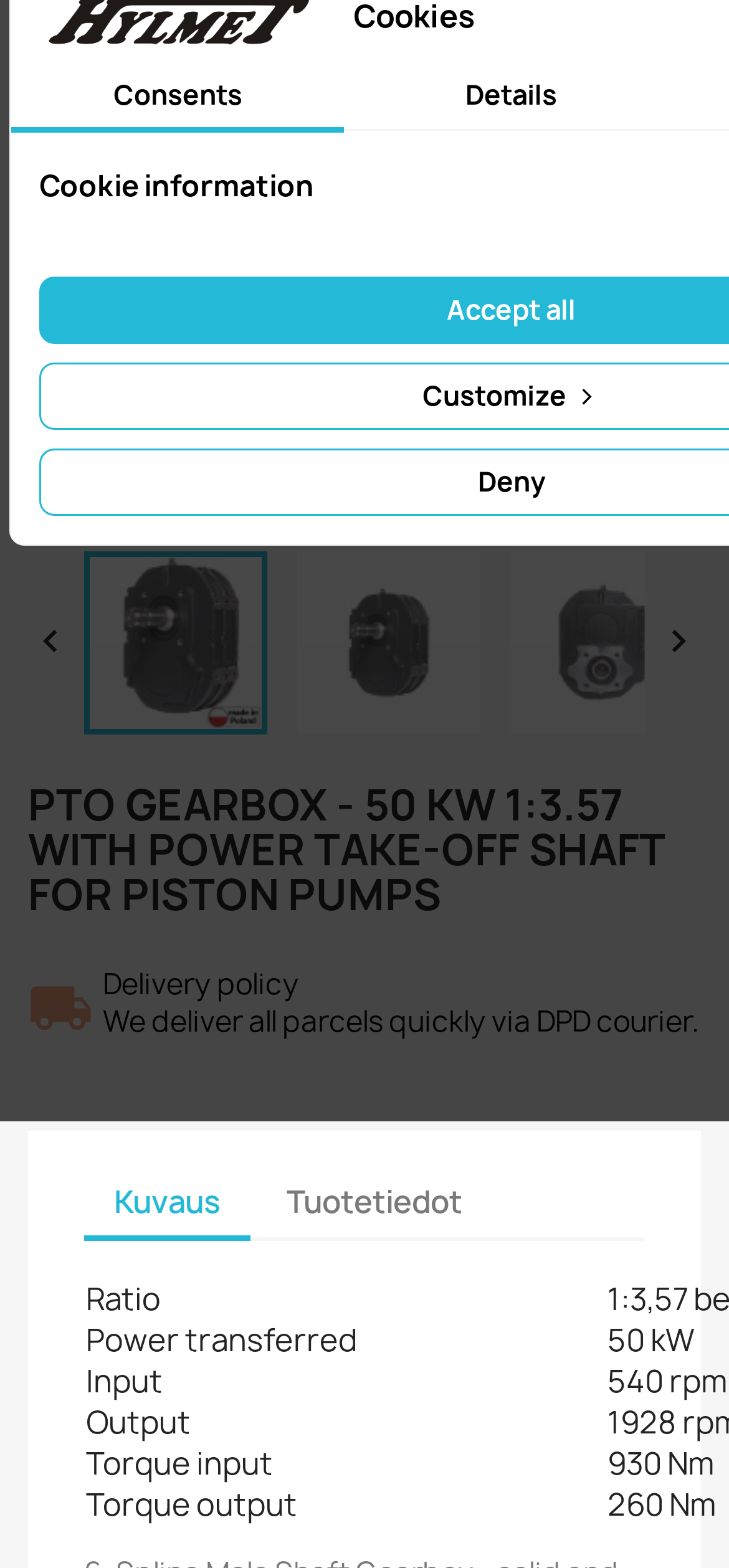From the webpage screenshot, predict the bounding box coordinates (top-left x, top-left y, bottom-right x, bottom-right y) for the UI element described here: Tuotetiedot

[0.352, 0.744, 0.675, 0.787]